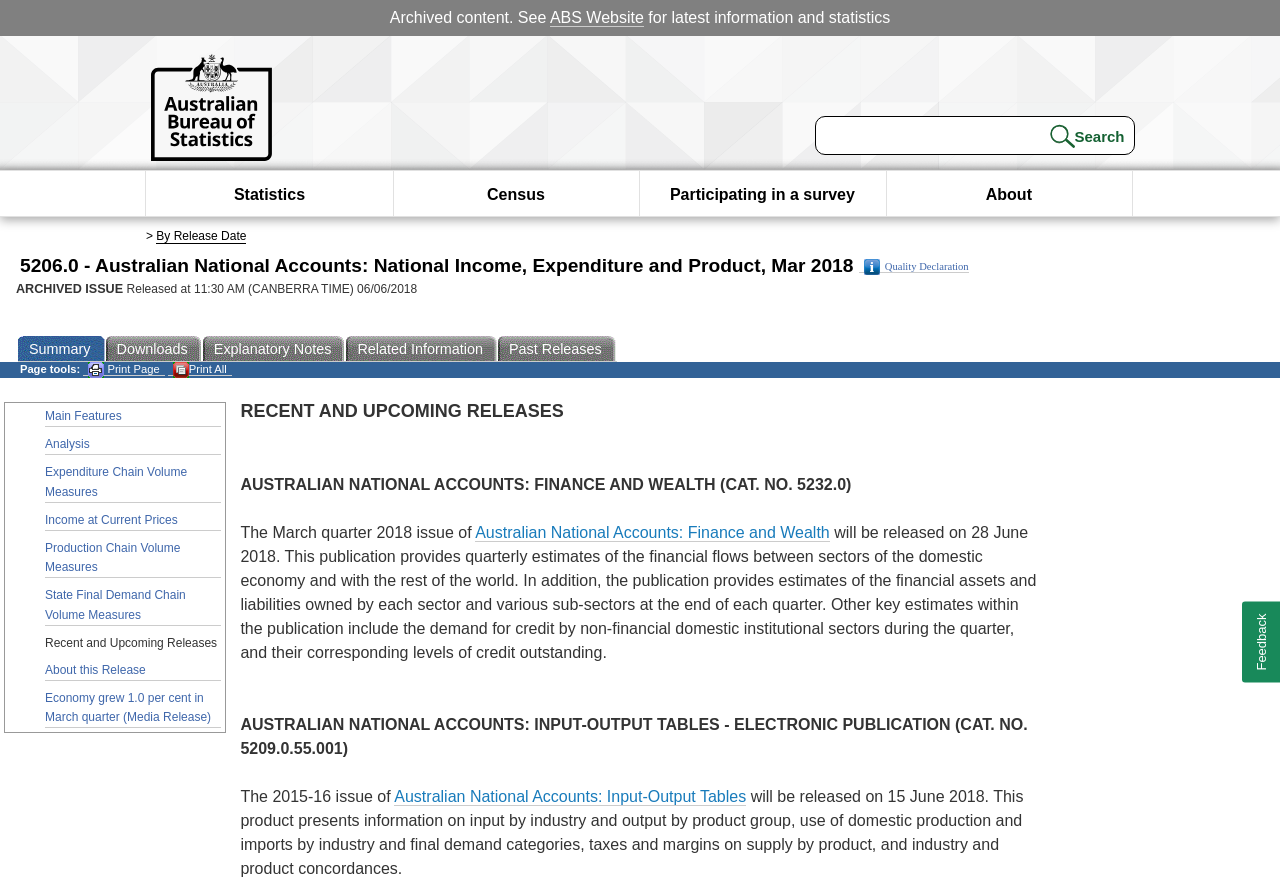Locate the bounding box for the described UI element: "Print Page". Ensure the coordinates are four float numbers between 0 and 1, formatted as [left, top, right, bottom].

[0.065, 0.412, 0.129, 0.426]